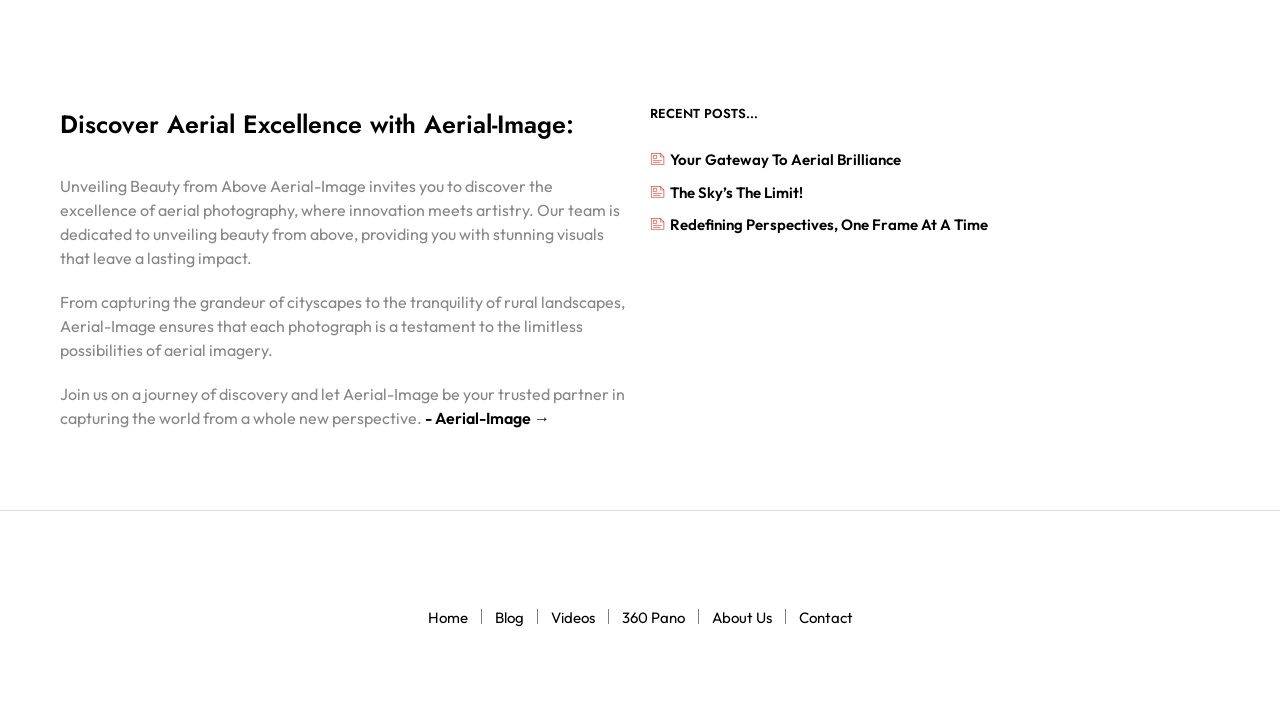Find the UI element described as: "Picture 2" and predict its bounding box coordinates. Ensure the coordinates are four float numbers between 0 and 1, [left, top, right, bottom].

[0.691, 0.399, 0.727, 0.422]